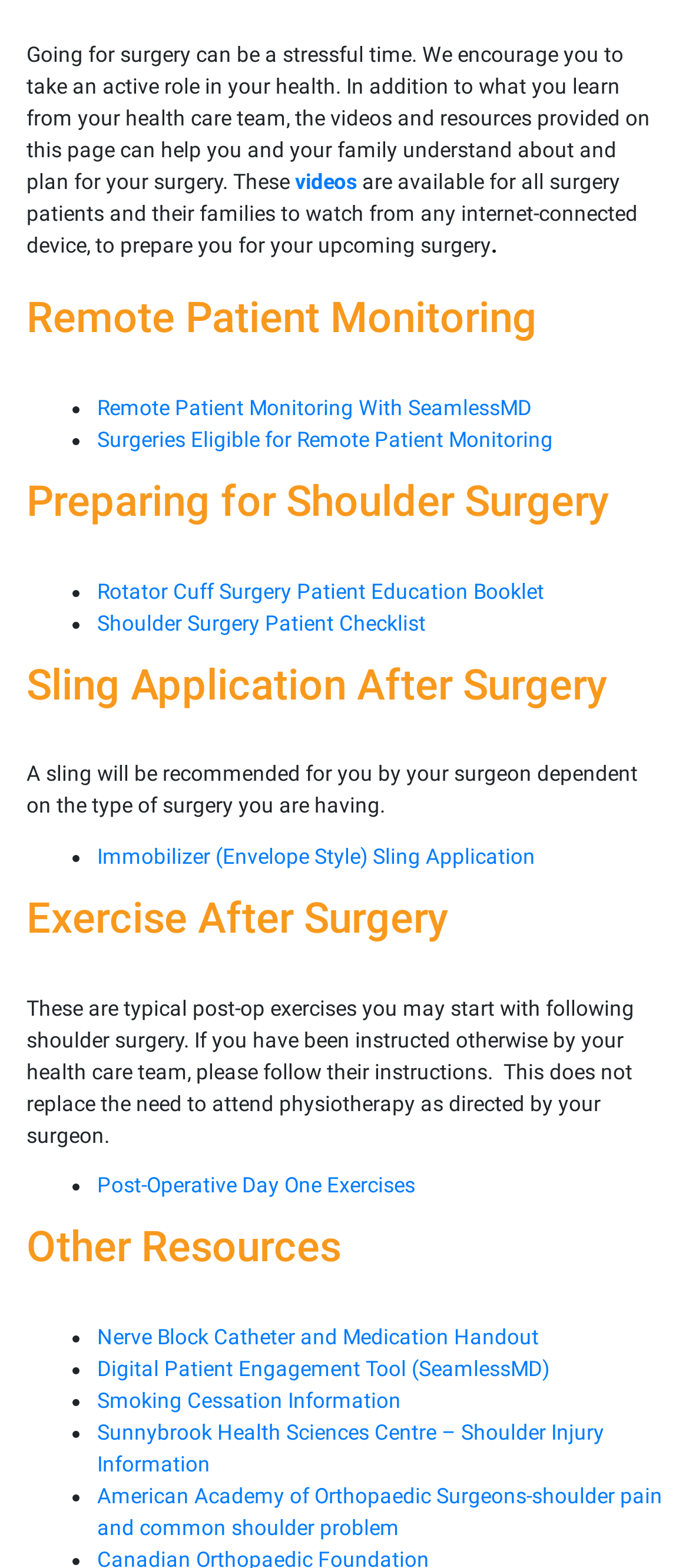Given the description "Smoking Cessation Information", provide the bounding box coordinates of the corresponding UI element.

[0.141, 0.885, 0.582, 0.901]